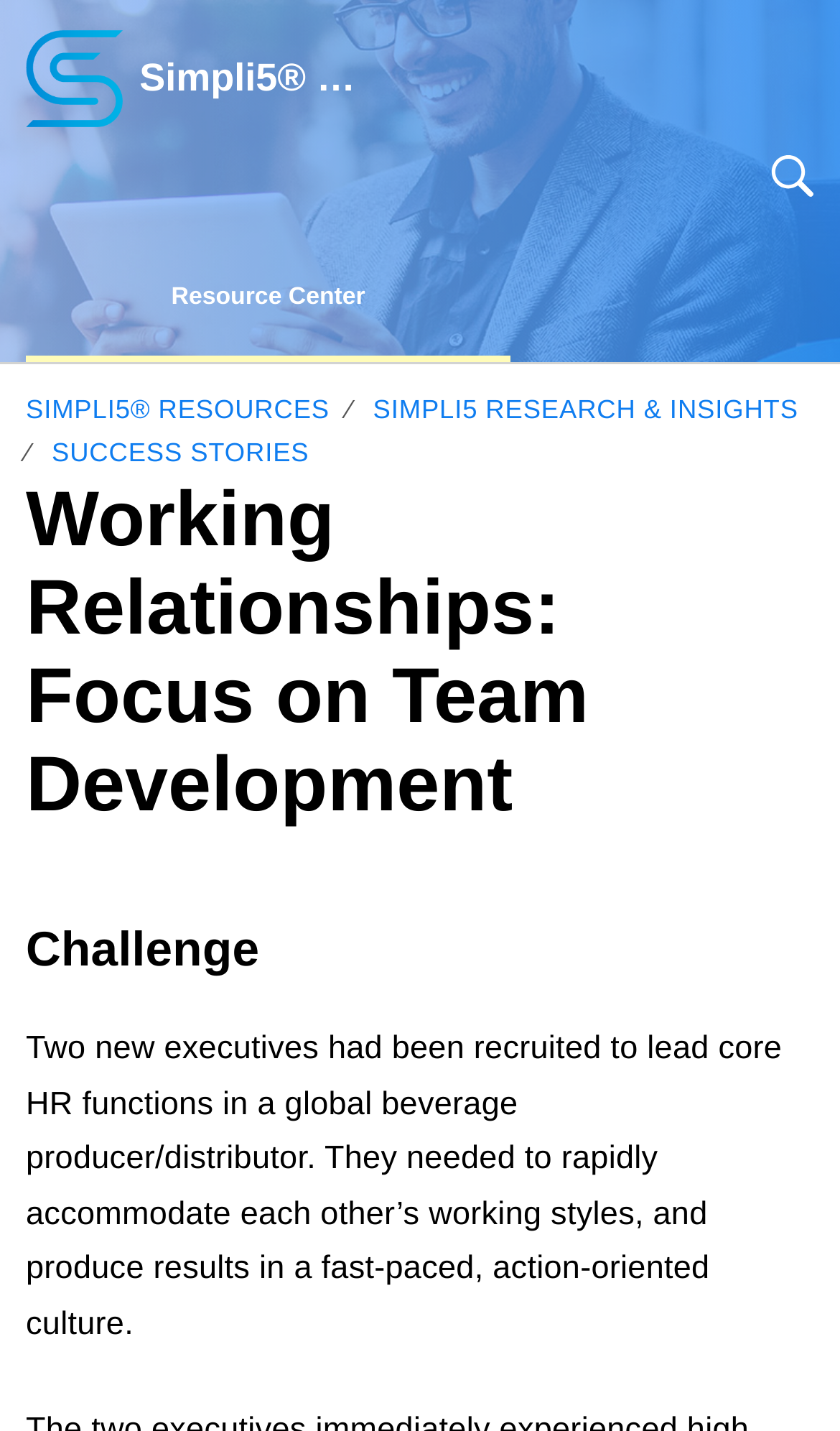Deliver a detailed narrative of the webpage's visual and textual elements.

The webpage is about a case study on working relationships, specifically focusing on team development. At the top left corner, there are three links: "Skip to Content", "Skip to Menu", and "Skip to Footer". Below these links, there is a small image and a link with no text. 

To the right of these elements, the title "Simpli5® Resources" is displayed prominently. On the top right corner, there is another image. 

Below the title, there is a link to the "Resource Center". A navigation menu is located below, with the current page indicated as "SIMPLI5® RESOURCES". The menu also includes links to "SIMPLI5 RESEARCH & INSIGHTS" and "SUCCESS STORIES". 

The main content of the page is divided into sections. The first section has a heading "Working Relationships: Focus on Team Development". The second section has a heading "Challenge", which is followed by a paragraph of text describing the challenge faced by two new executives in a global beverage producer/distributor. They need to adapt to each other's working styles and produce results in a fast-paced culture.